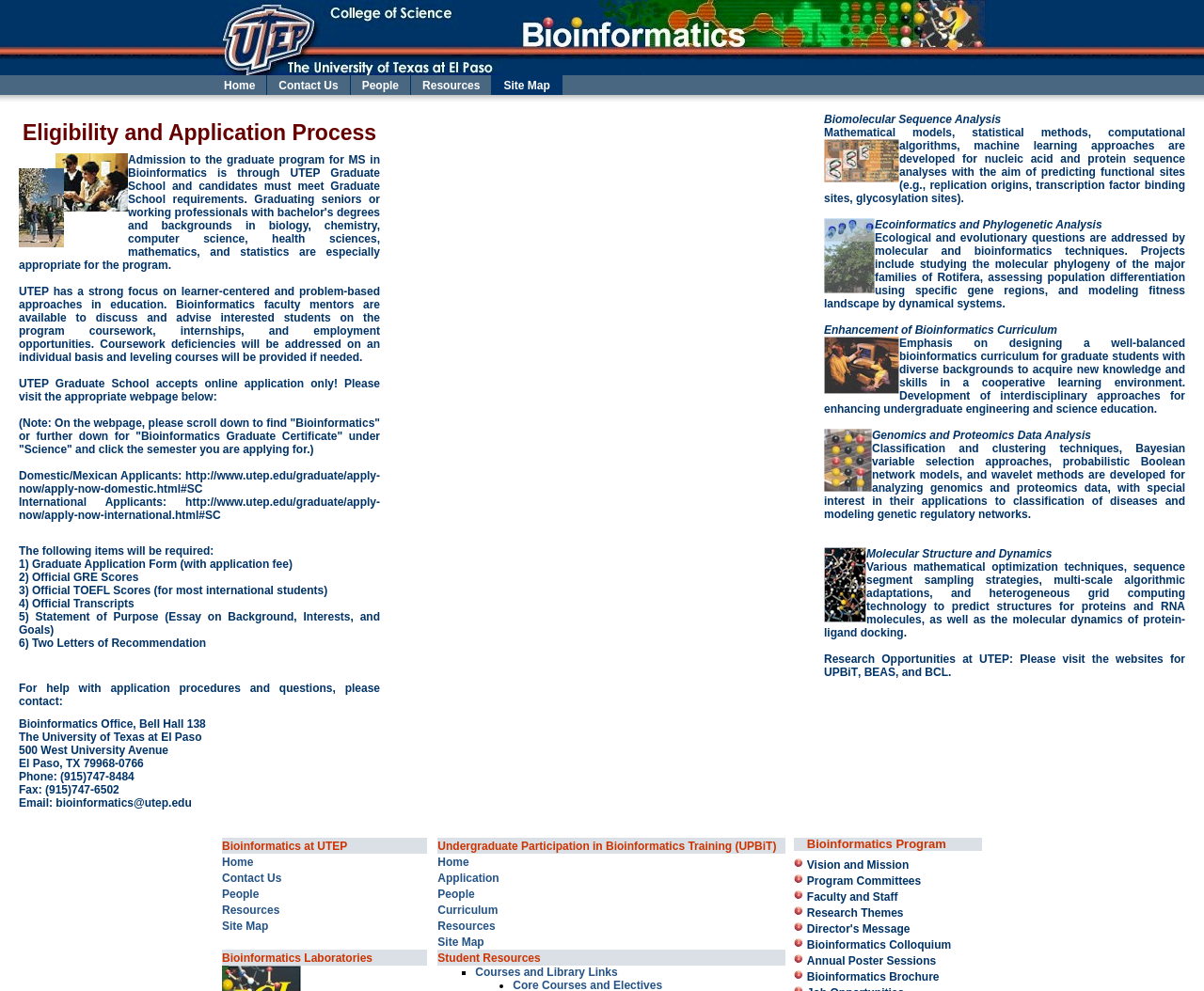Using a single word or phrase, answer the following question: 
What are the research opportunities available at UTEP?

UPBiT, BEAS, and BCL